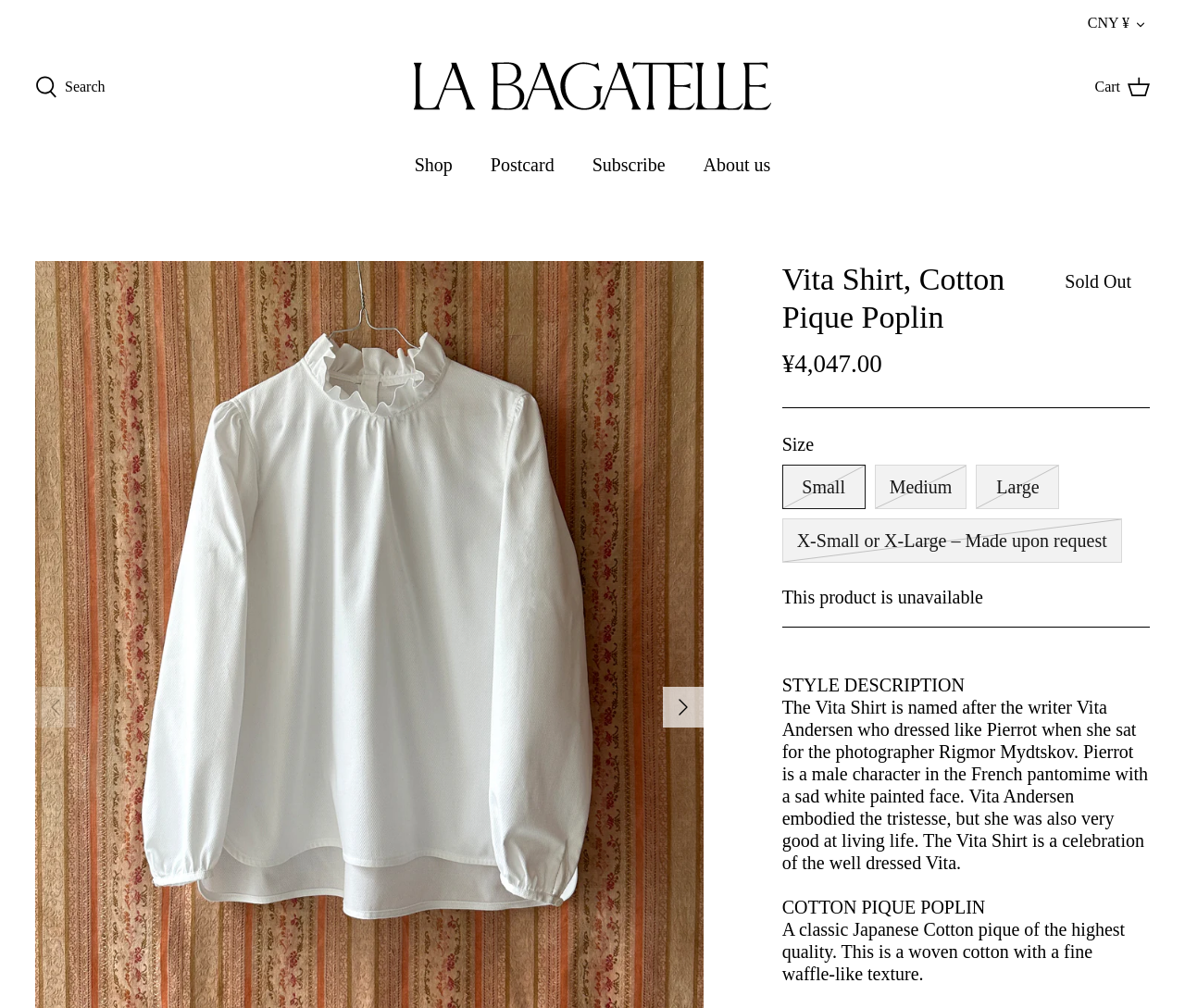Find and indicate the bounding box coordinates of the region you should select to follow the given instruction: "Select currency".

[0.918, 0.007, 0.97, 0.039]